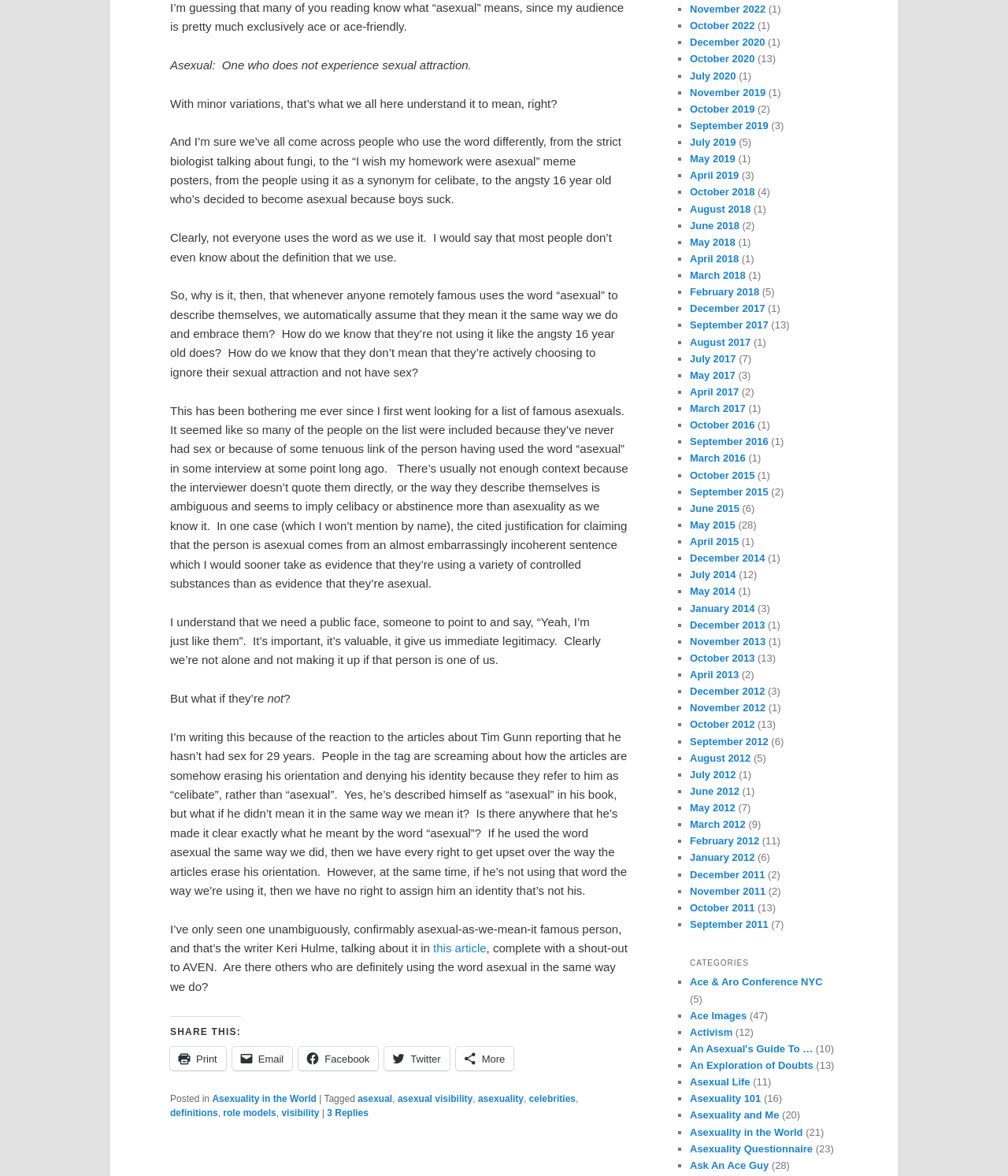Using the provided element description "Asexuality and Me", determine the bounding box coordinates of the UI element.

[0.684, 0.943, 0.773, 0.953]